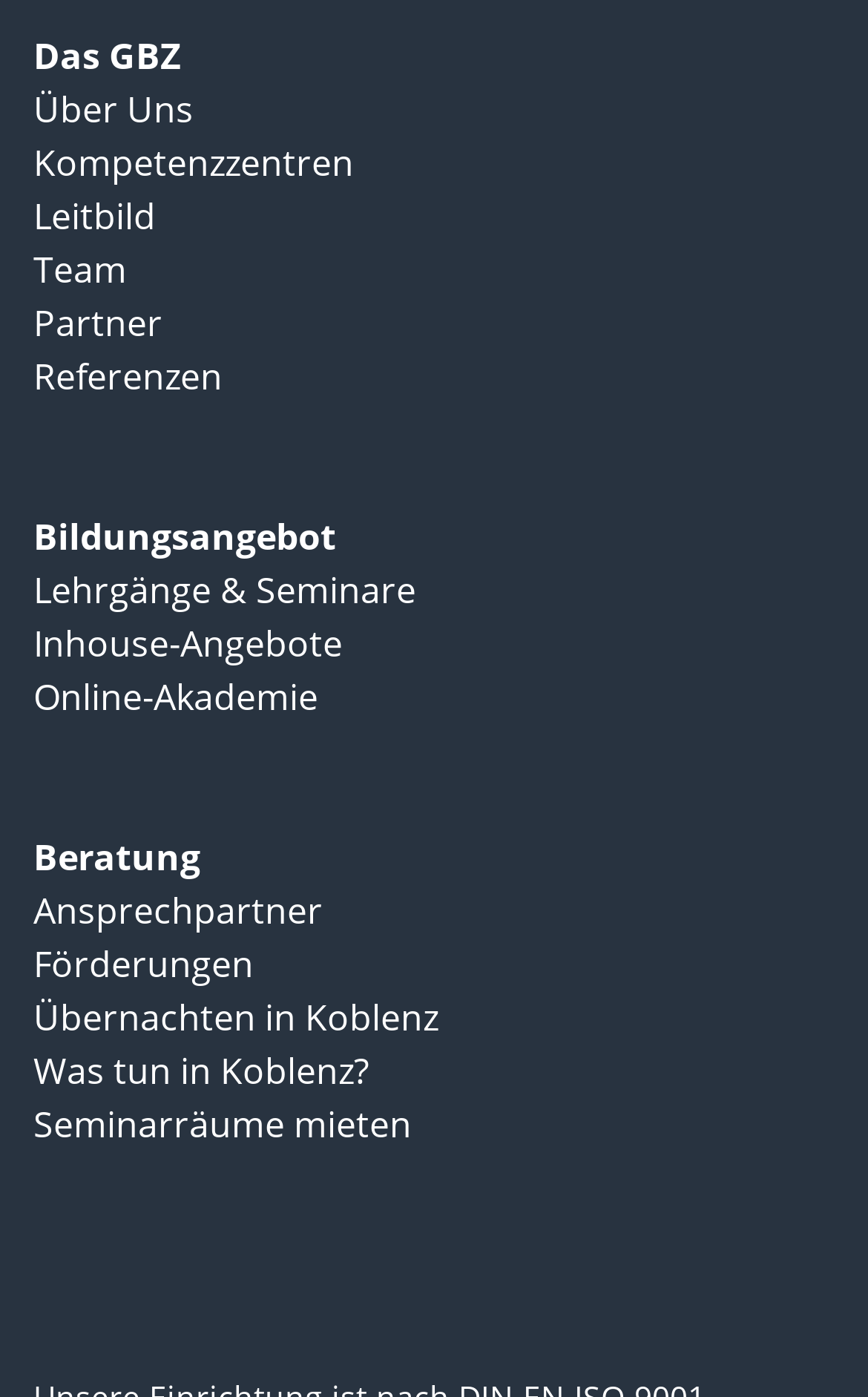What is the second link in the navigation bar?
Please provide a single word or phrase answer based on the image.

Über Uns